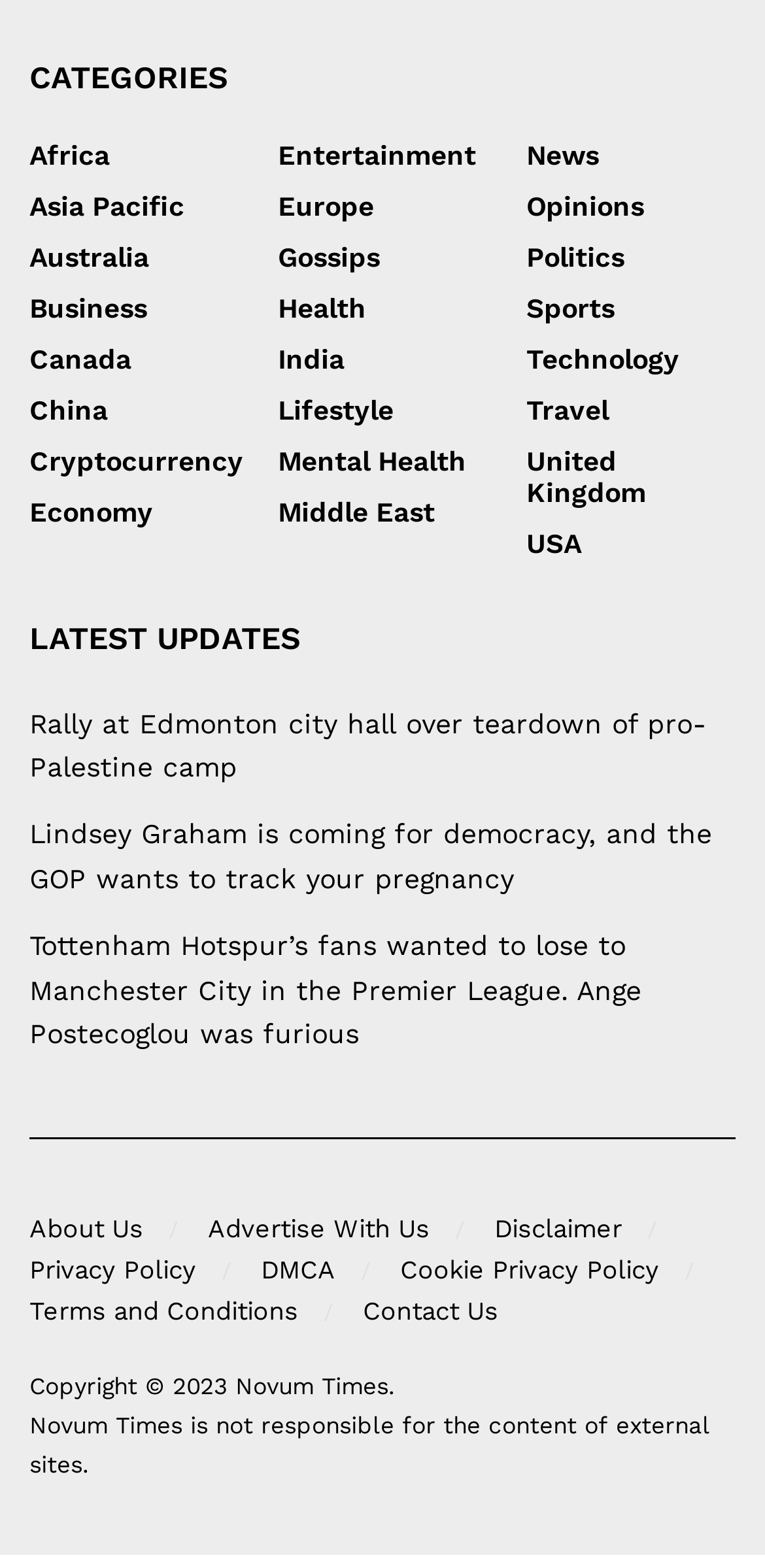Based on what you see in the screenshot, provide a thorough answer to this question: What is the title of the latest update?

I looked at the links under the 'LATEST UPDATES' heading and found the first link, which is 'Rally at Edmonton city hall over teardown of pro-Palestine camp'. The title of the latest update is 'Rally at Edmonton city hall'.